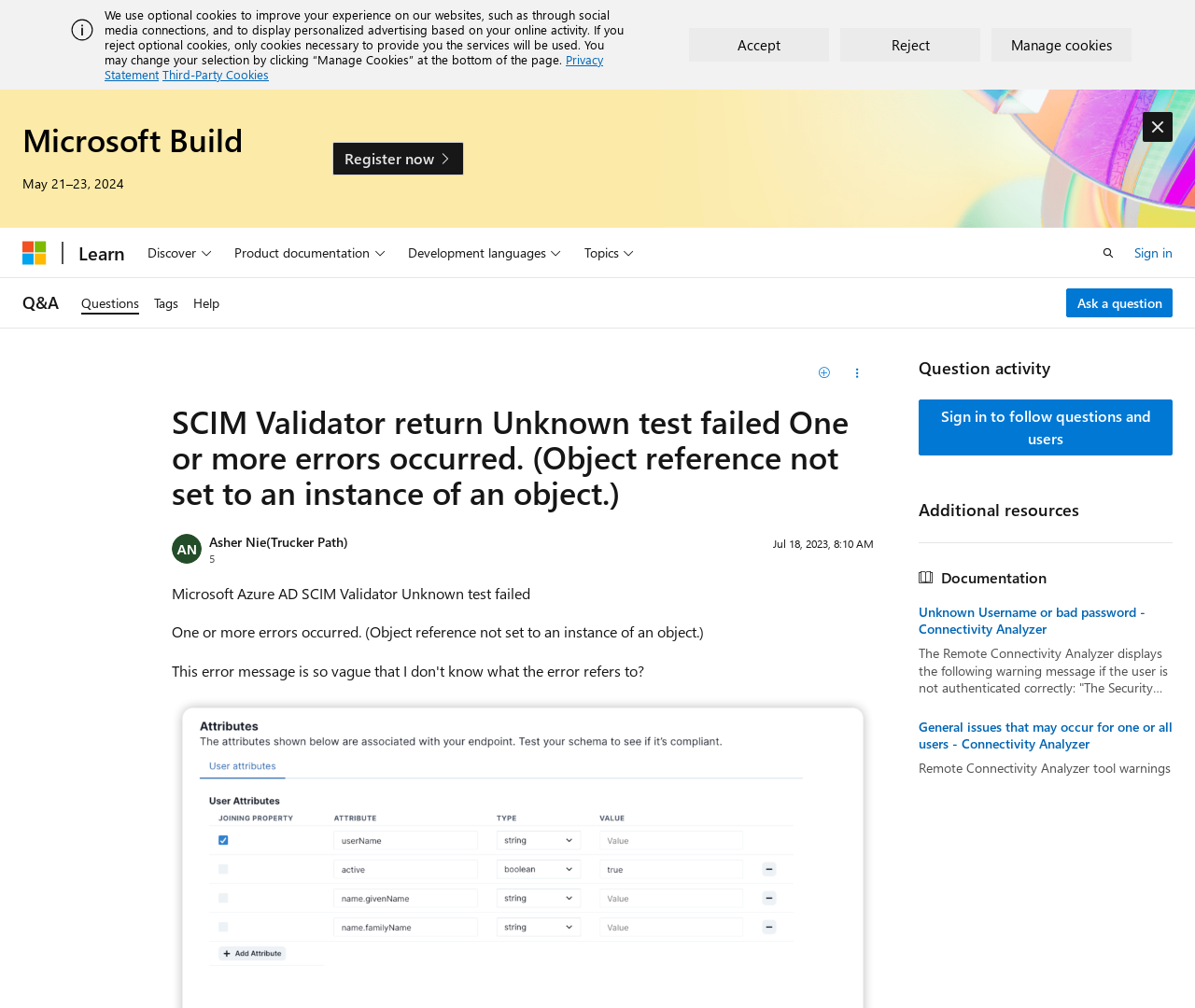Extract the bounding box coordinates of the UI element described: "Product documentation". Provide the coordinates in the format [left, top, right, bottom] with values ranging from 0 to 1.

[0.19, 0.226, 0.329, 0.275]